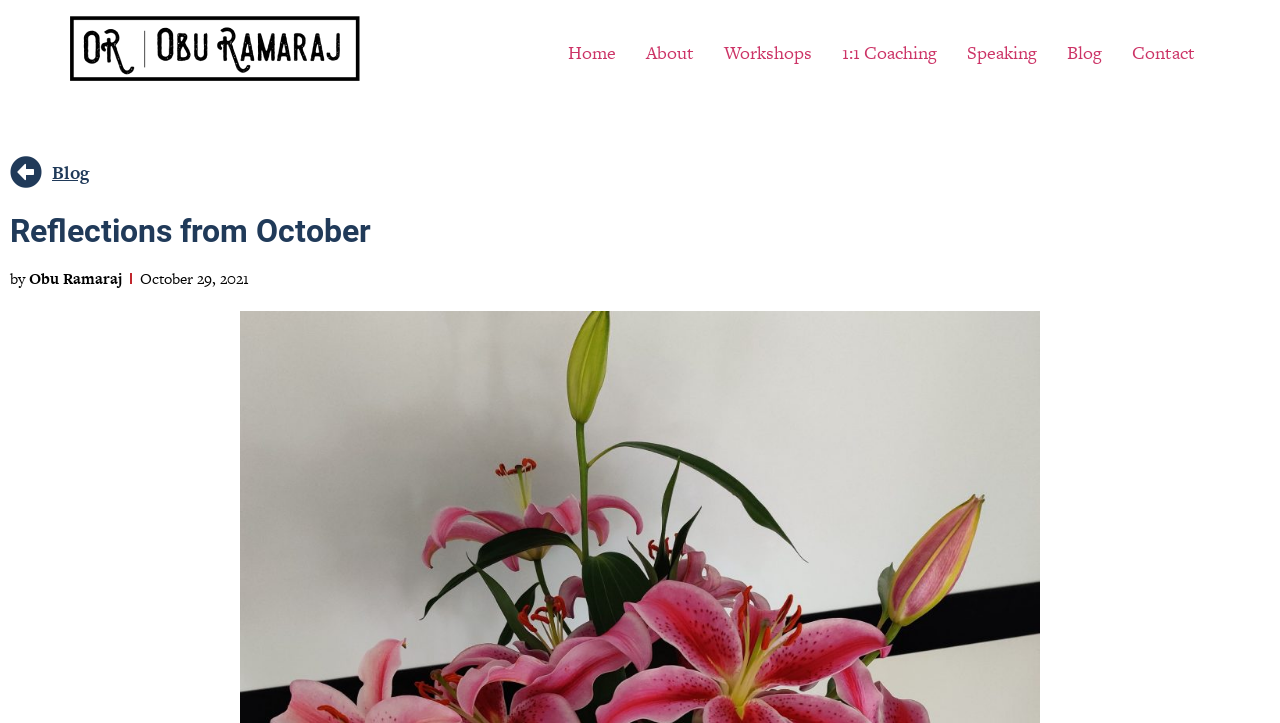Identify the bounding box coordinates of the region that should be clicked to execute the following instruction: "contact Obu Ramaraj".

[0.873, 0.042, 0.945, 0.104]